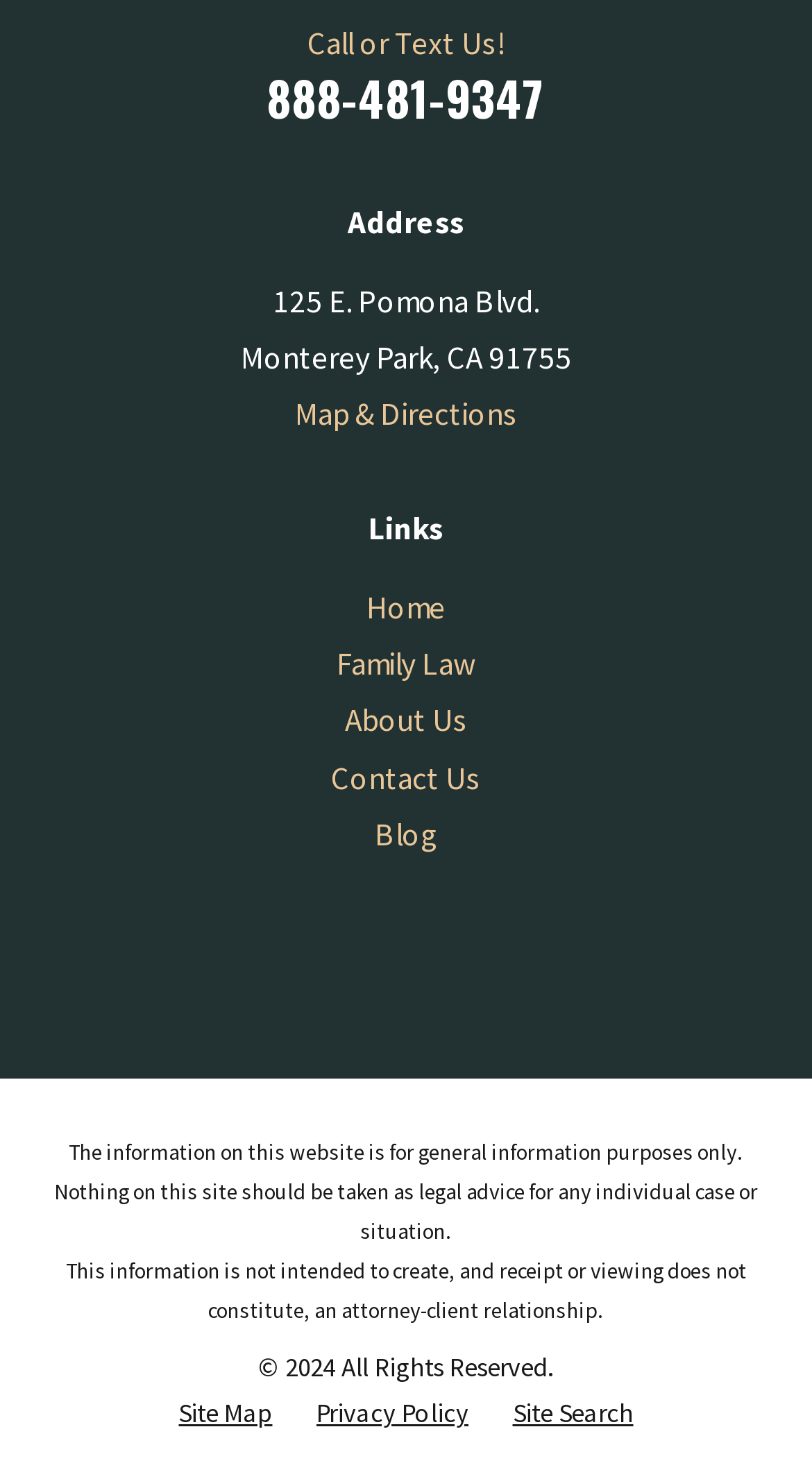What are the links available in the footer section?
Answer with a single word or phrase by referring to the visual content.

Site Map, Privacy Policy, Site Search